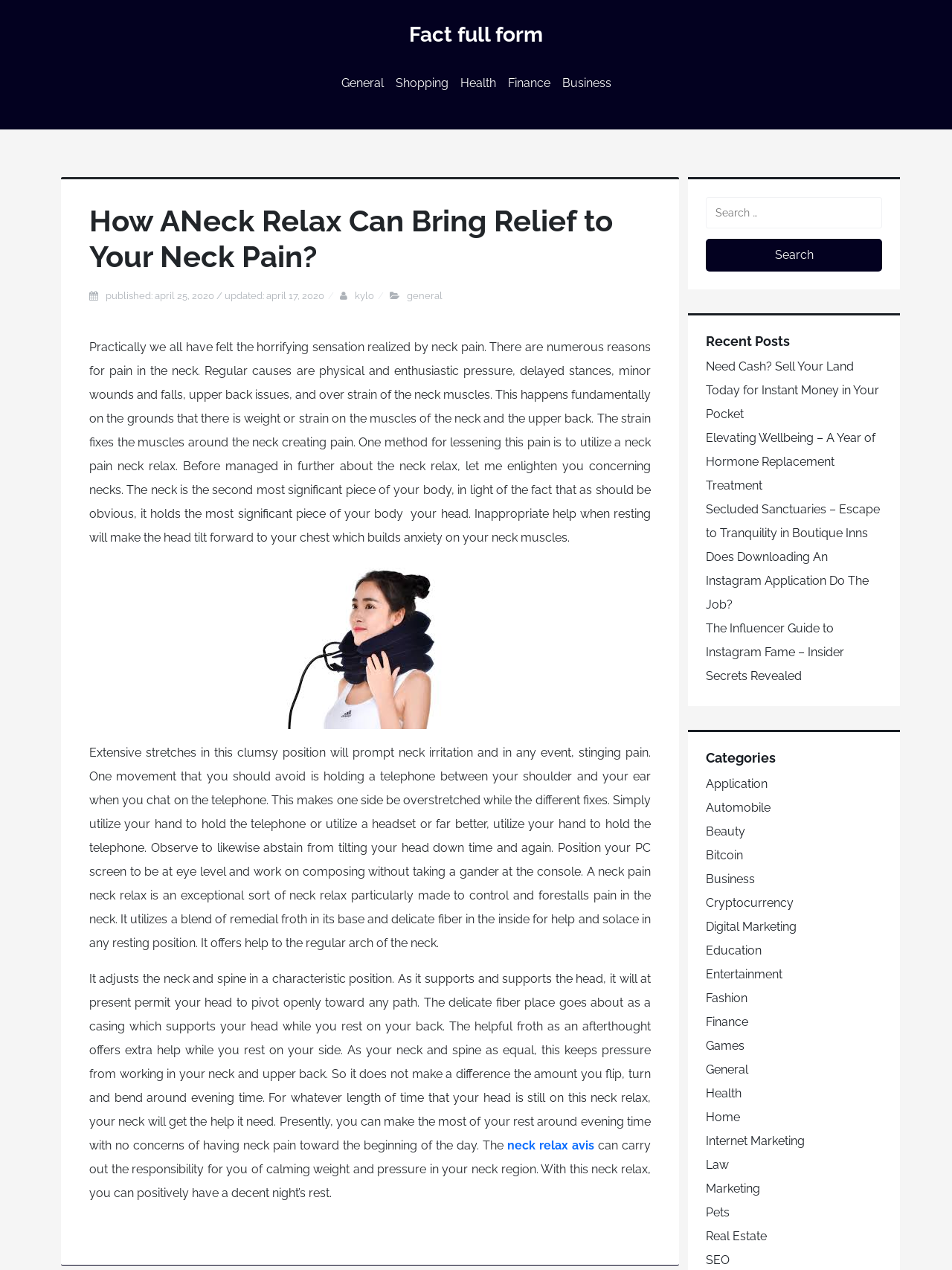Please indicate the bounding box coordinates for the clickable area to complete the following task: "Click on the 'neck relax avis' link". The coordinates should be specified as four float numbers between 0 and 1, i.e., [left, top, right, bottom].

[0.533, 0.896, 0.624, 0.908]